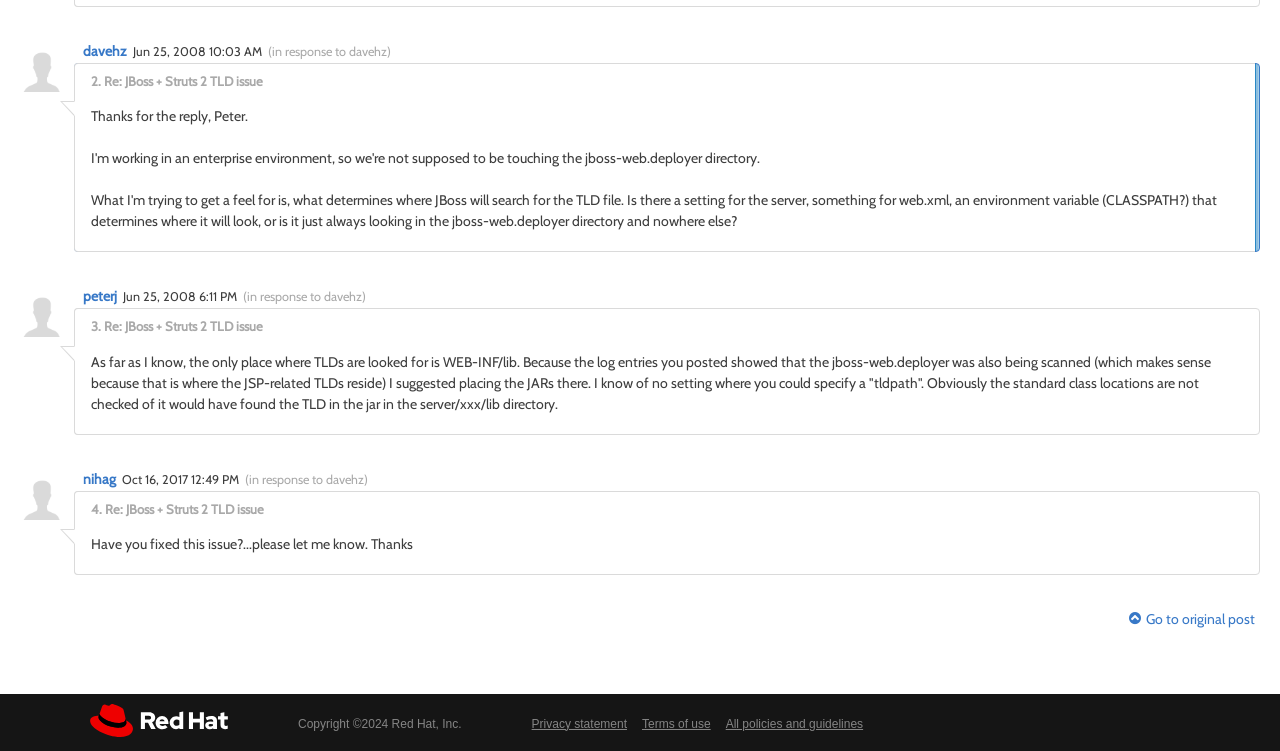Determine the bounding box coordinates of the region I should click to achieve the following instruction: "Read the blog post about Salesforce NPSP". Ensure the bounding box coordinates are four float numbers between 0 and 1, i.e., [left, top, right, bottom].

None